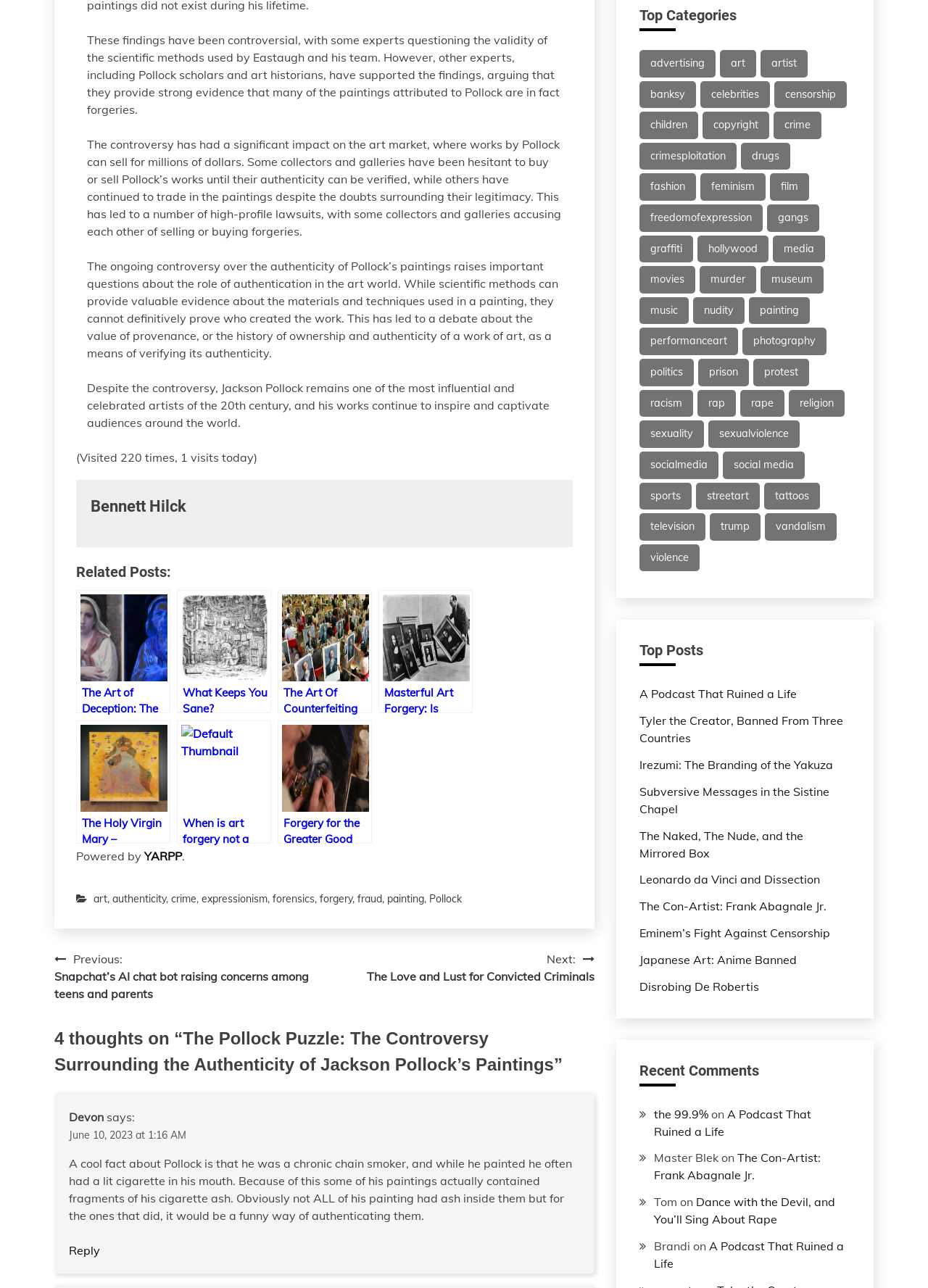Identify the bounding box coordinates of the area that should be clicked in order to complete the given instruction: "Click on the 'Reply to Devon' link". The bounding box coordinates should be four float numbers between 0 and 1, i.e., [left, top, right, bottom].

[0.074, 0.965, 0.108, 0.976]